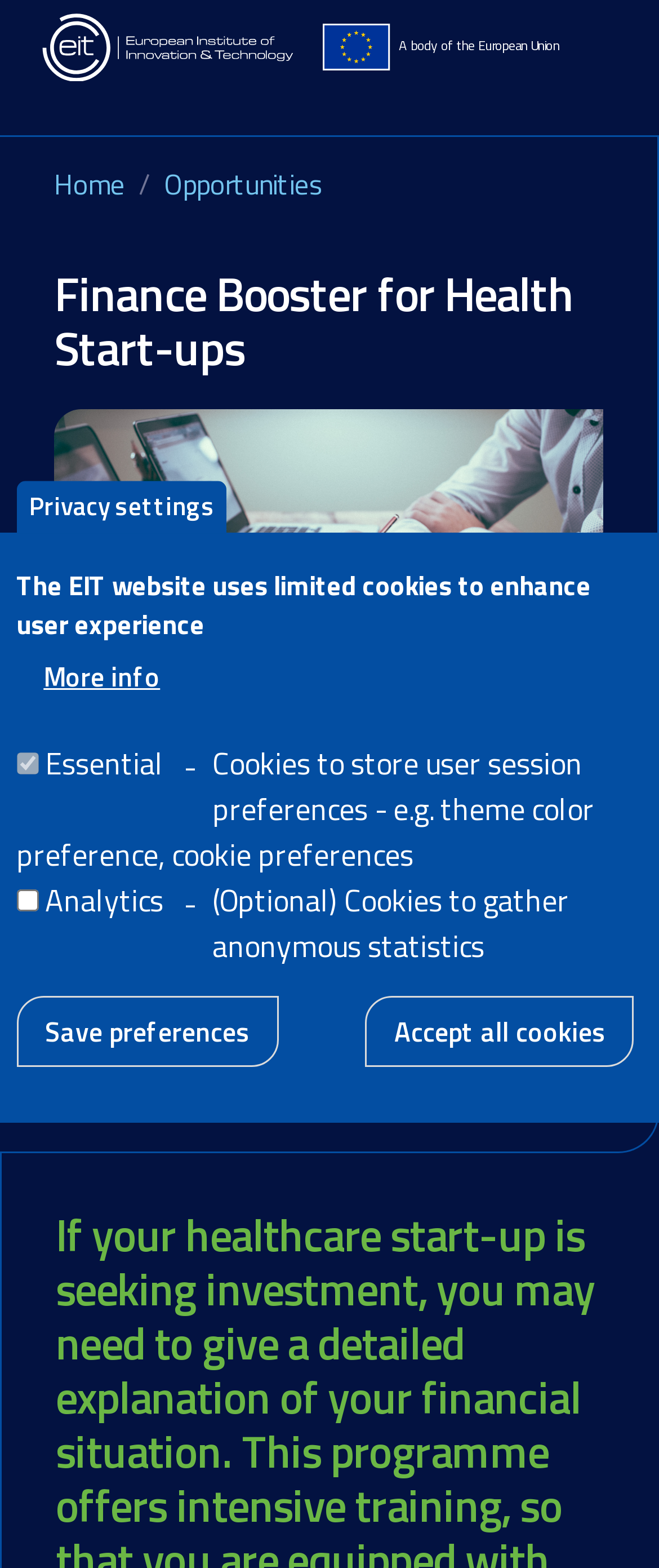Identify and provide the bounding box coordinates of the UI element described: "Home". The coordinates should be formatted as [left, top, right, bottom], with each number being a float between 0 and 1.

[0.082, 0.104, 0.19, 0.131]